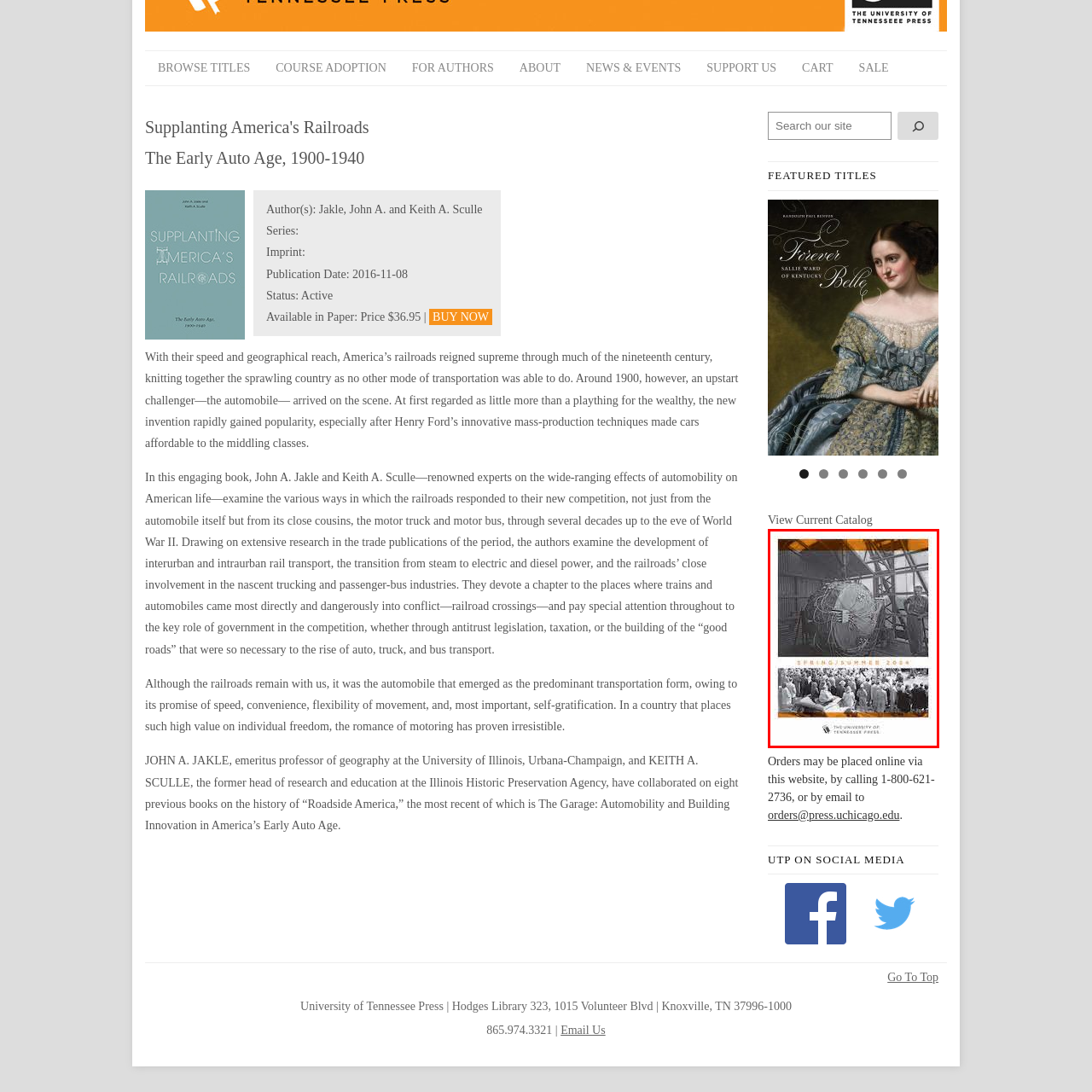Look closely at the image highlighted in red, How many scenes are depicted in the collage? 
Respond with a single word or phrase.

two